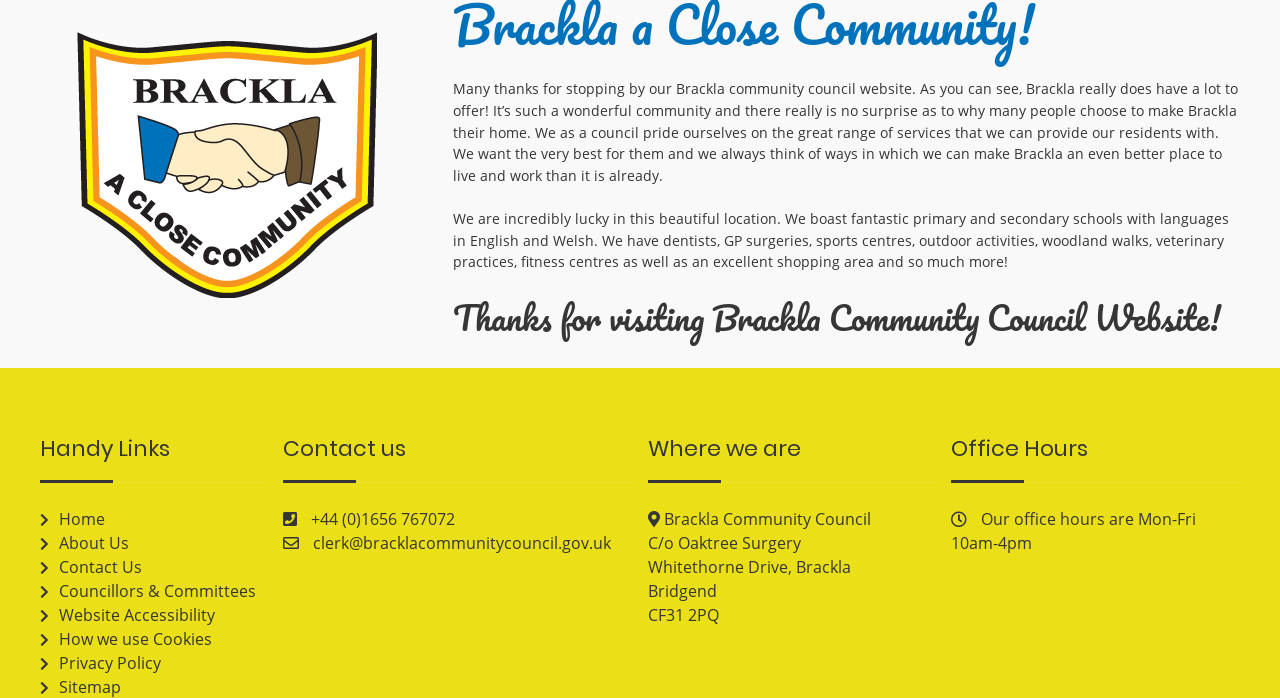What are the office hours of the community council?
Please provide a comprehensive answer based on the details in the screenshot.

The office hours of the community council can be found in the StaticText element with the text 'Our office hours are Mon-Fri 10am-4pm' located at [0.743, 0.728, 0.935, 0.794].